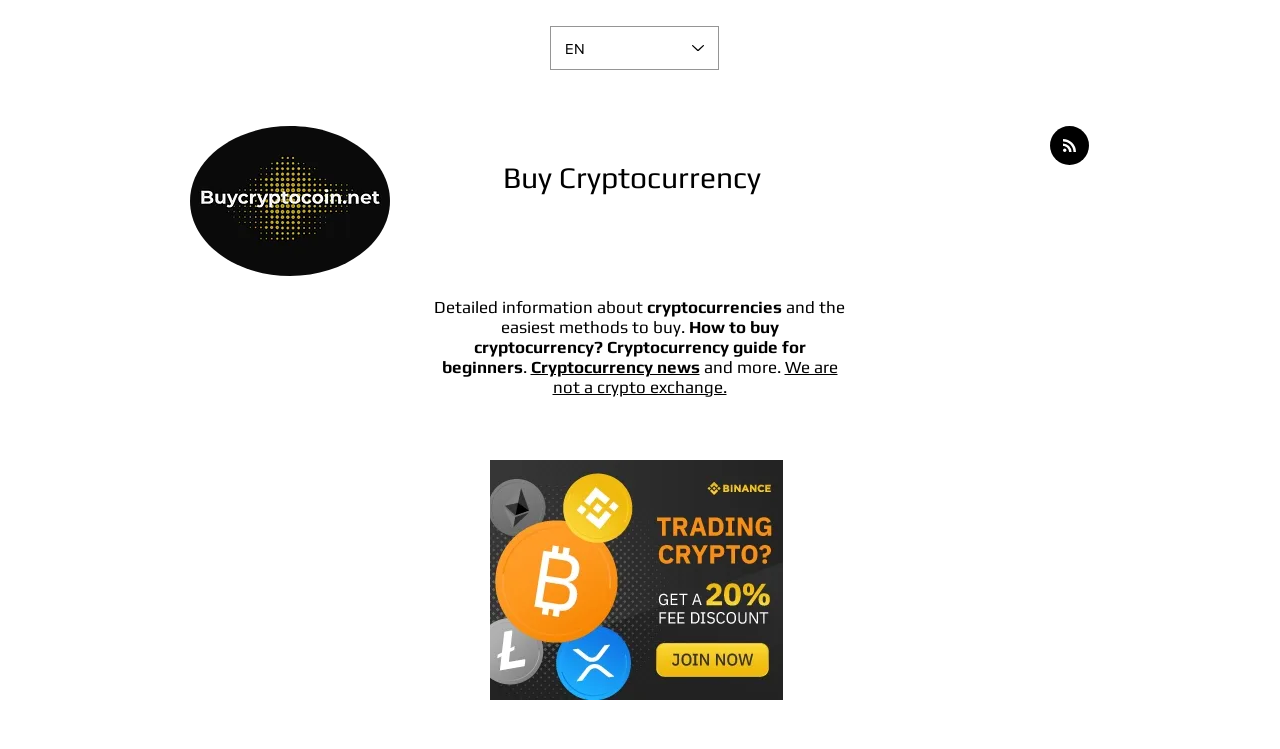What is the purpose of the button with the text 'Buy Cryptocurrency'?
Please use the image to provide a one-word or short phrase answer.

To buy cryptocurrency